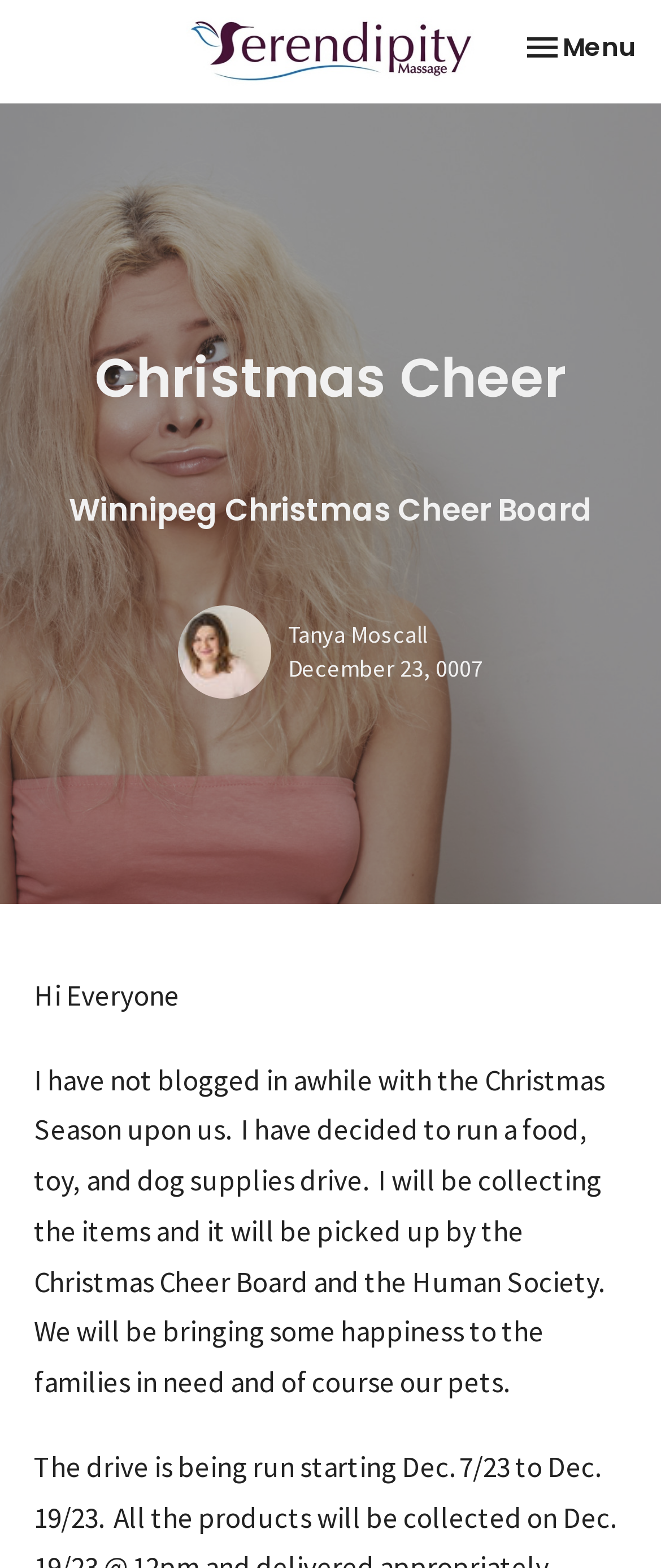Give a one-word or short phrase answer to this question: 
What is the purpose of the food drive?

To bring happiness to families in need